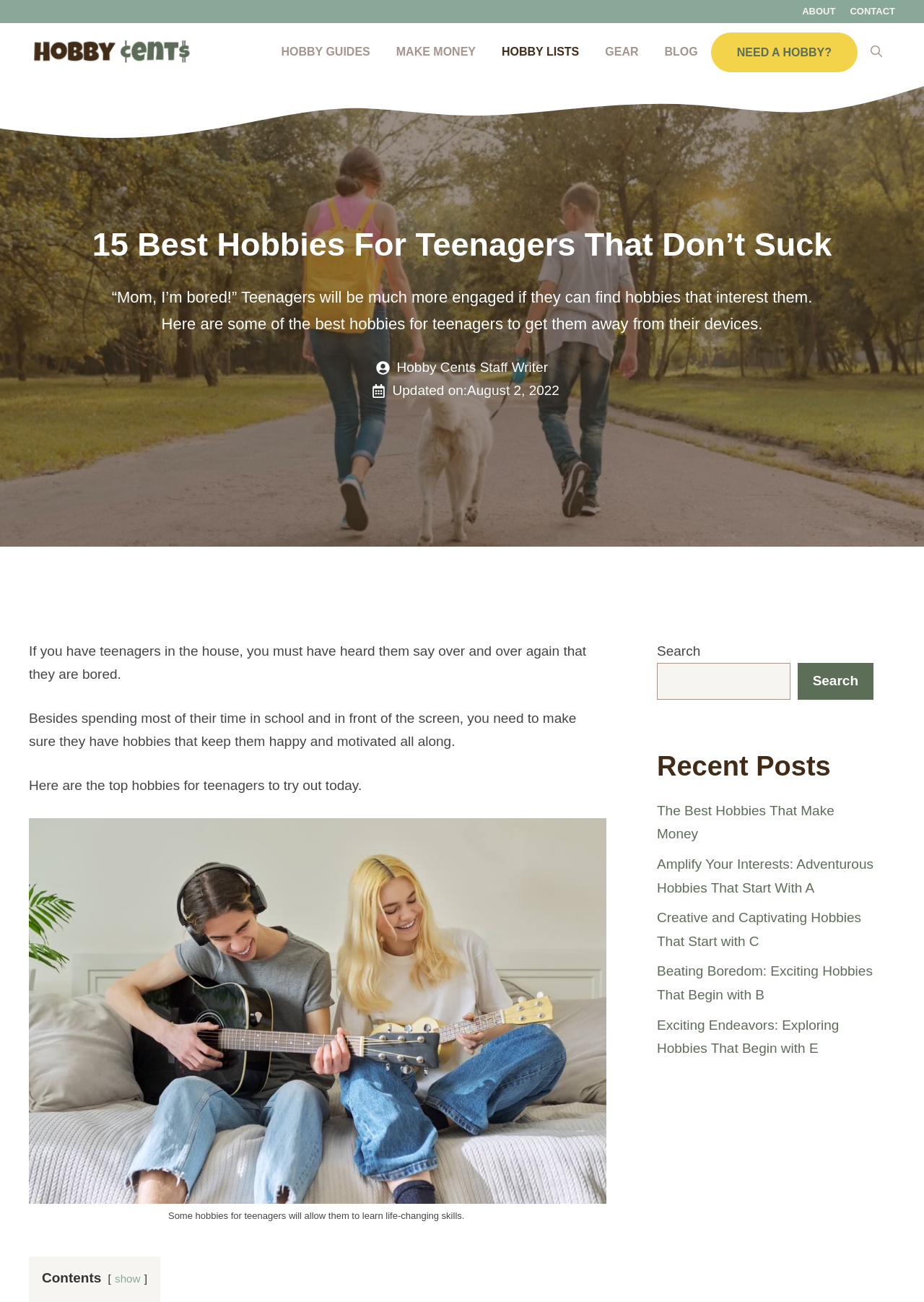Find and indicate the bounding box coordinates of the region you should select to follow the given instruction: "Click on the 'ABOUT' link".

[0.868, 0.004, 0.904, 0.013]